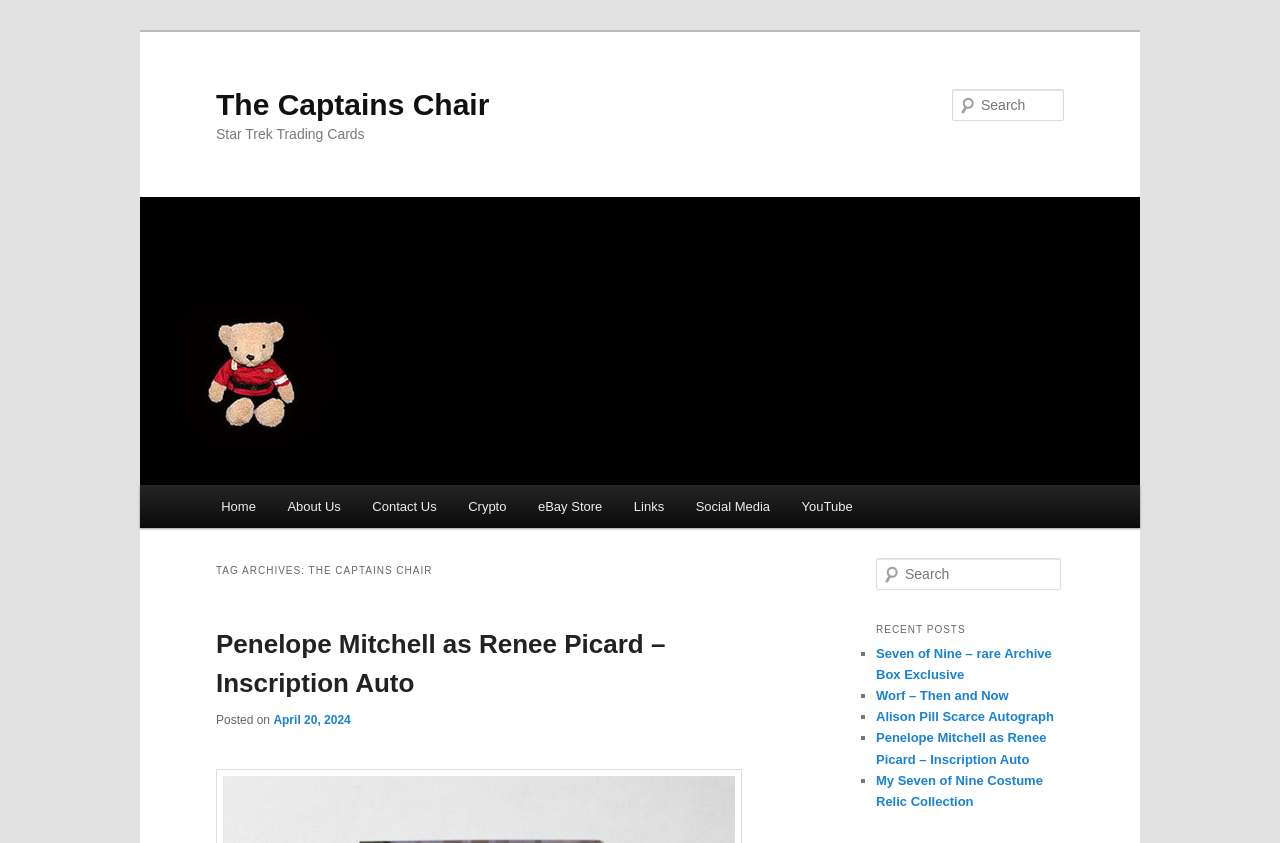Answer the question below with a single word or a brief phrase: 
What is the purpose of the search bar?

To search the website